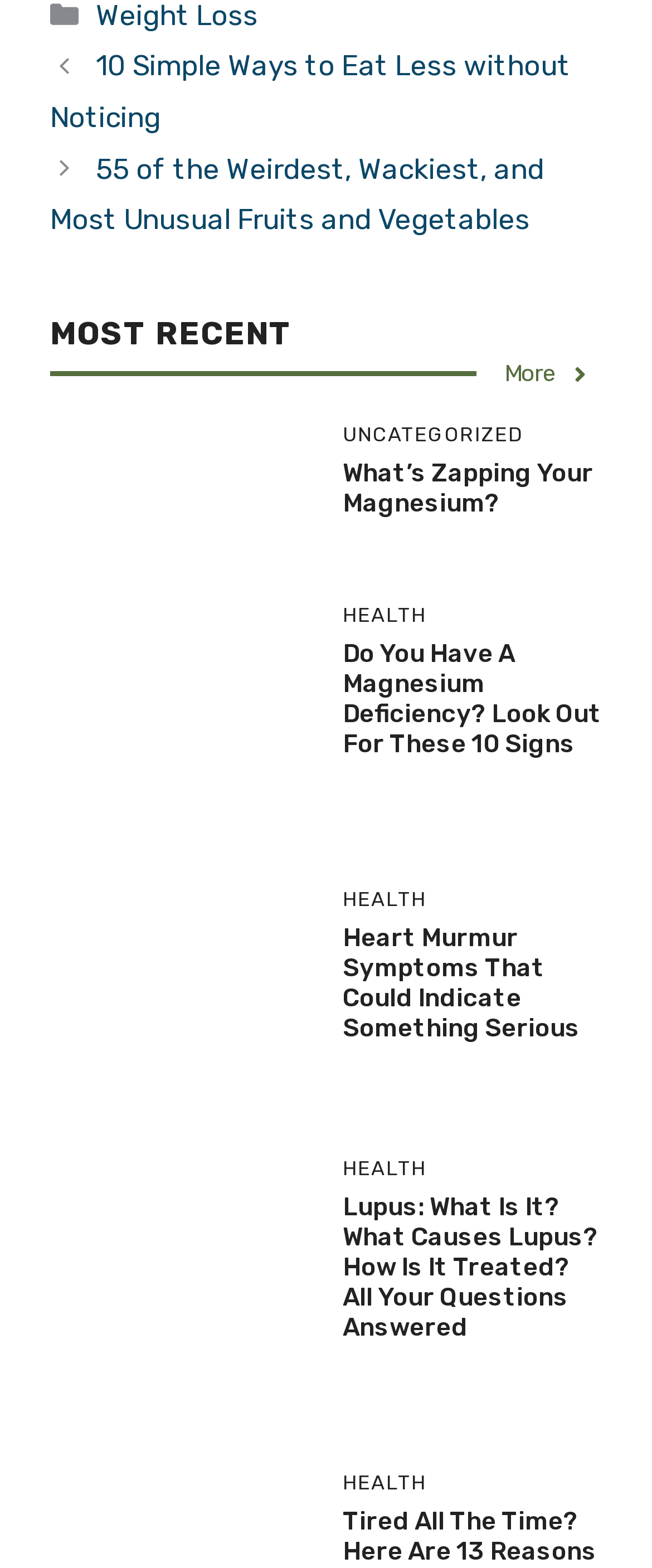How many links are there under the 'MOST RECENT' section?
Identify the answer in the screenshot and reply with a single word or phrase.

1